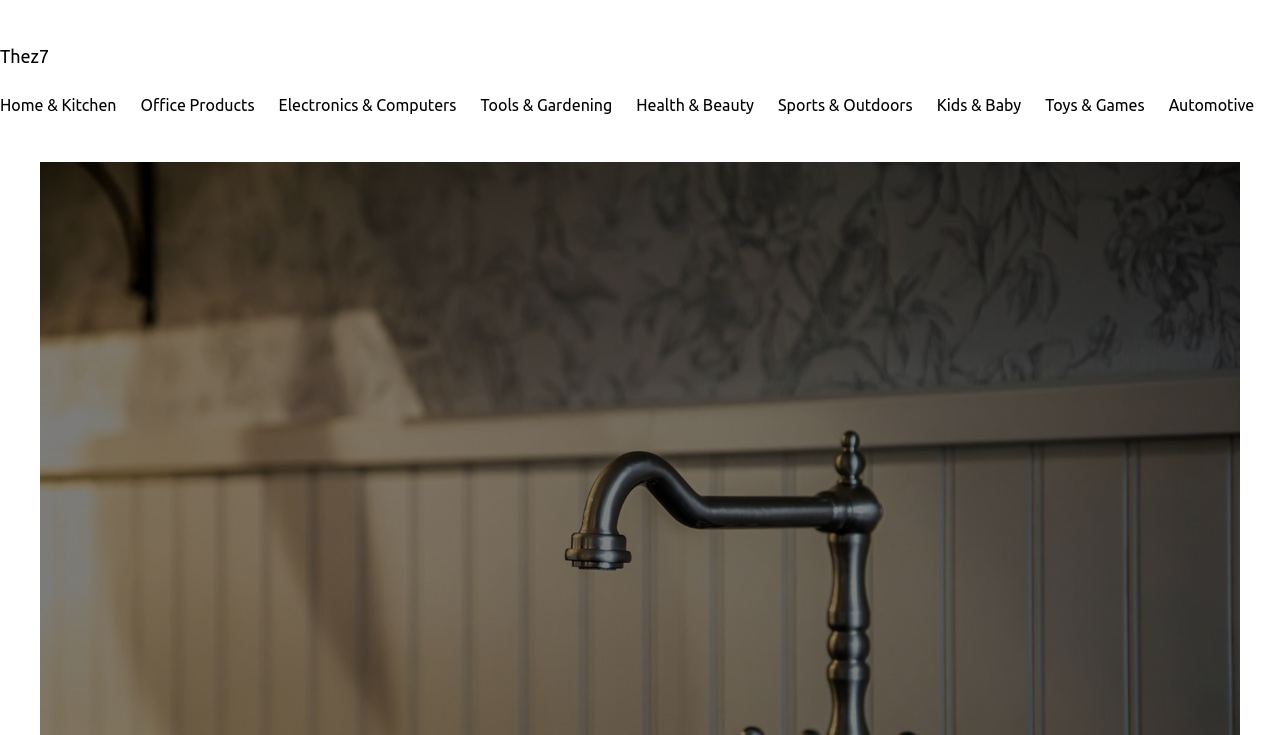Identify the bounding box coordinates for the element that needs to be clicked to fulfill this instruction: "go to Home & Kitchen". Provide the coordinates in the format of four float numbers between 0 and 1: [left, top, right, bottom].

[0.0, 0.126, 0.091, 0.161]